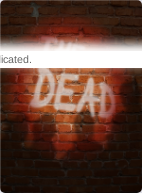What is the dominant color of the brick wall?
Give a detailed and exhaustive answer to the question.

The caption describes the brick wall as having a 'warm, textured backdrop' and being 'red', which implies that the dominant color of the brick wall is red.